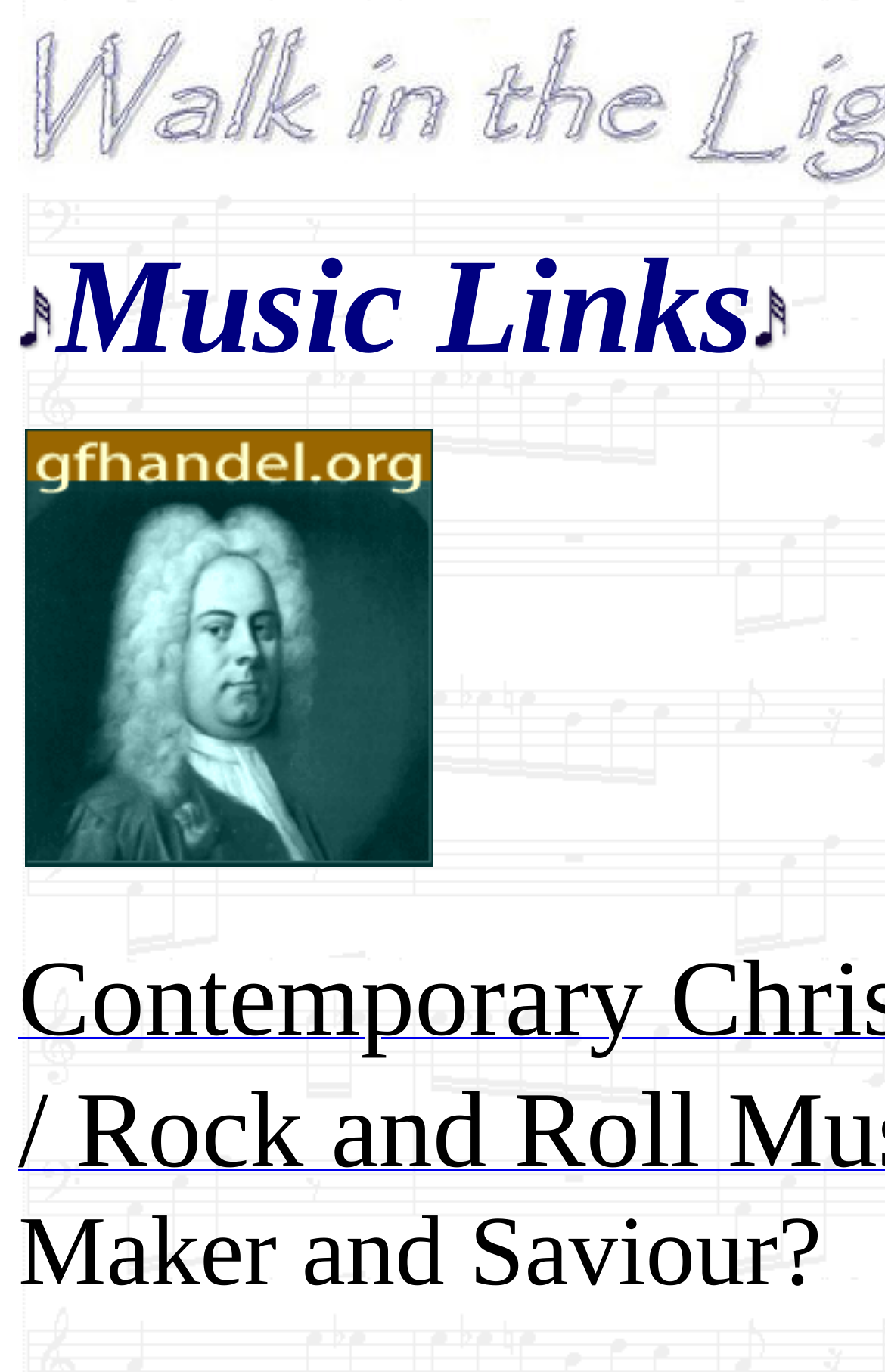What is the layout of the music links on this webpage?
Based on the screenshot, respond with a single word or phrase.

Table layout